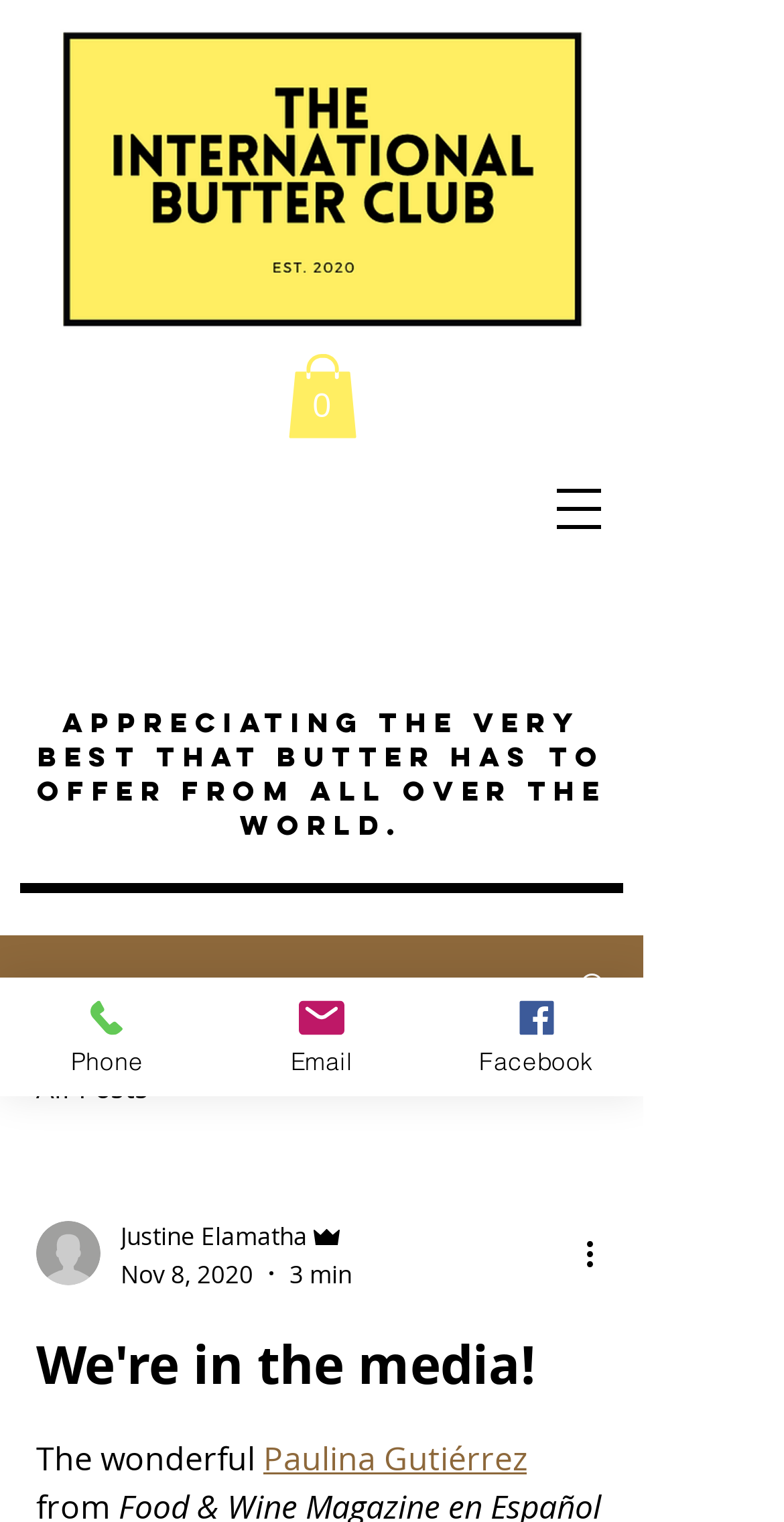Answer this question in one word or a short phrase: What is the date of the post?

Nov 8, 2020